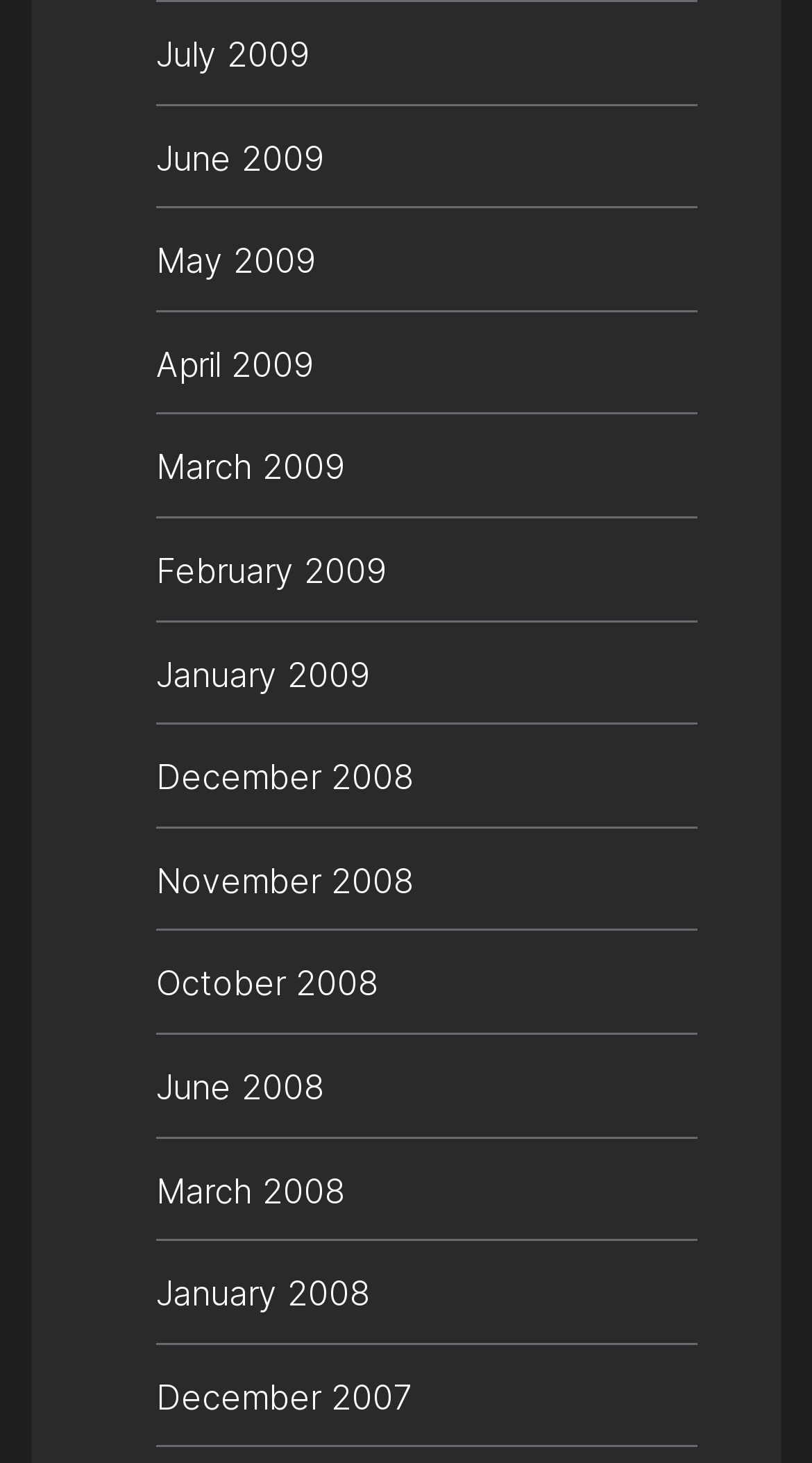Determine the bounding box coordinates of the element that should be clicked to execute the following command: "view archives for July 2009".

[0.192, 0.02, 0.859, 0.056]